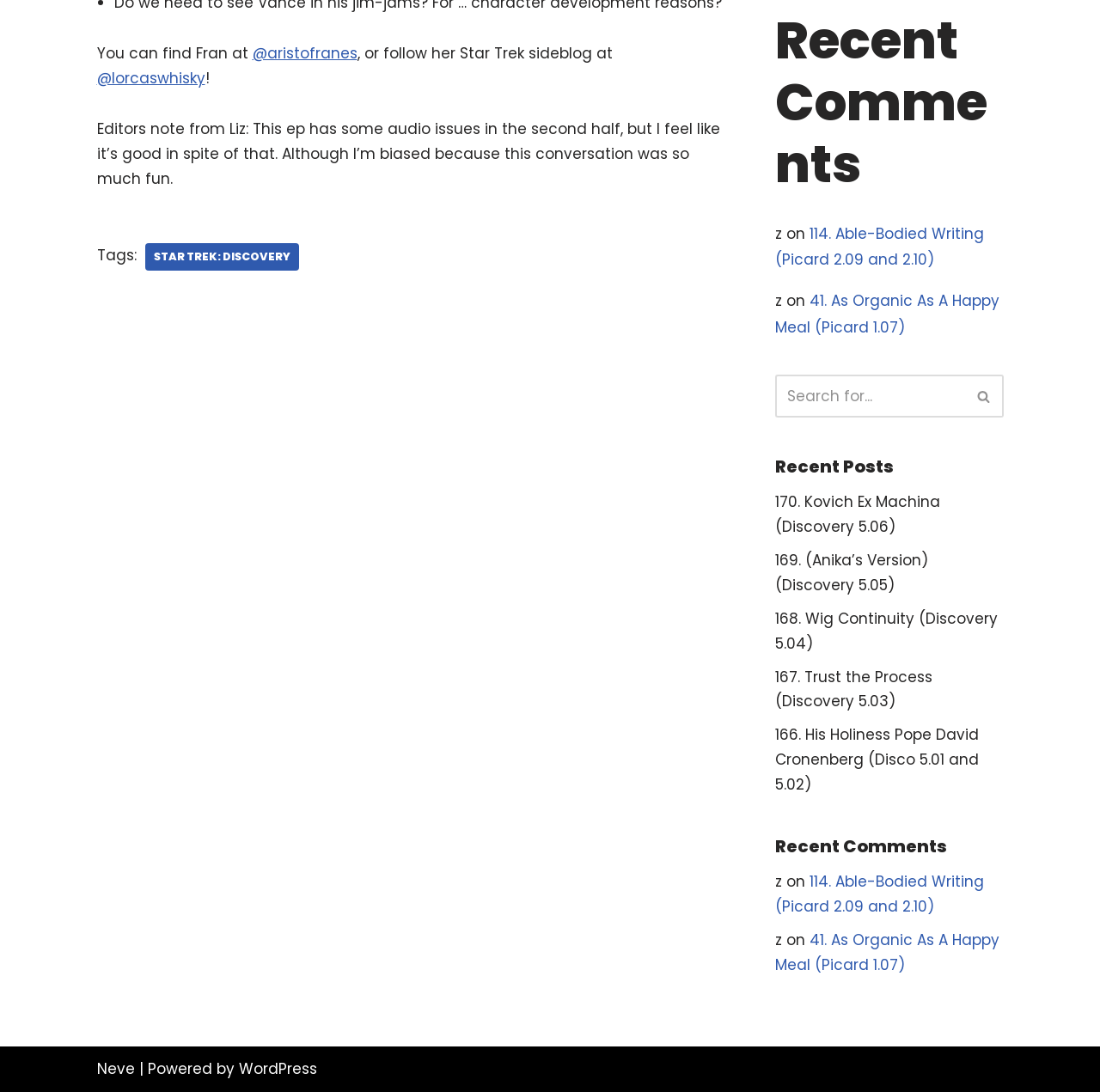Please identify the bounding box coordinates of the area that needs to be clicked to fulfill the following instruction: "Go to Neve's homepage."

[0.088, 0.969, 0.122, 0.988]